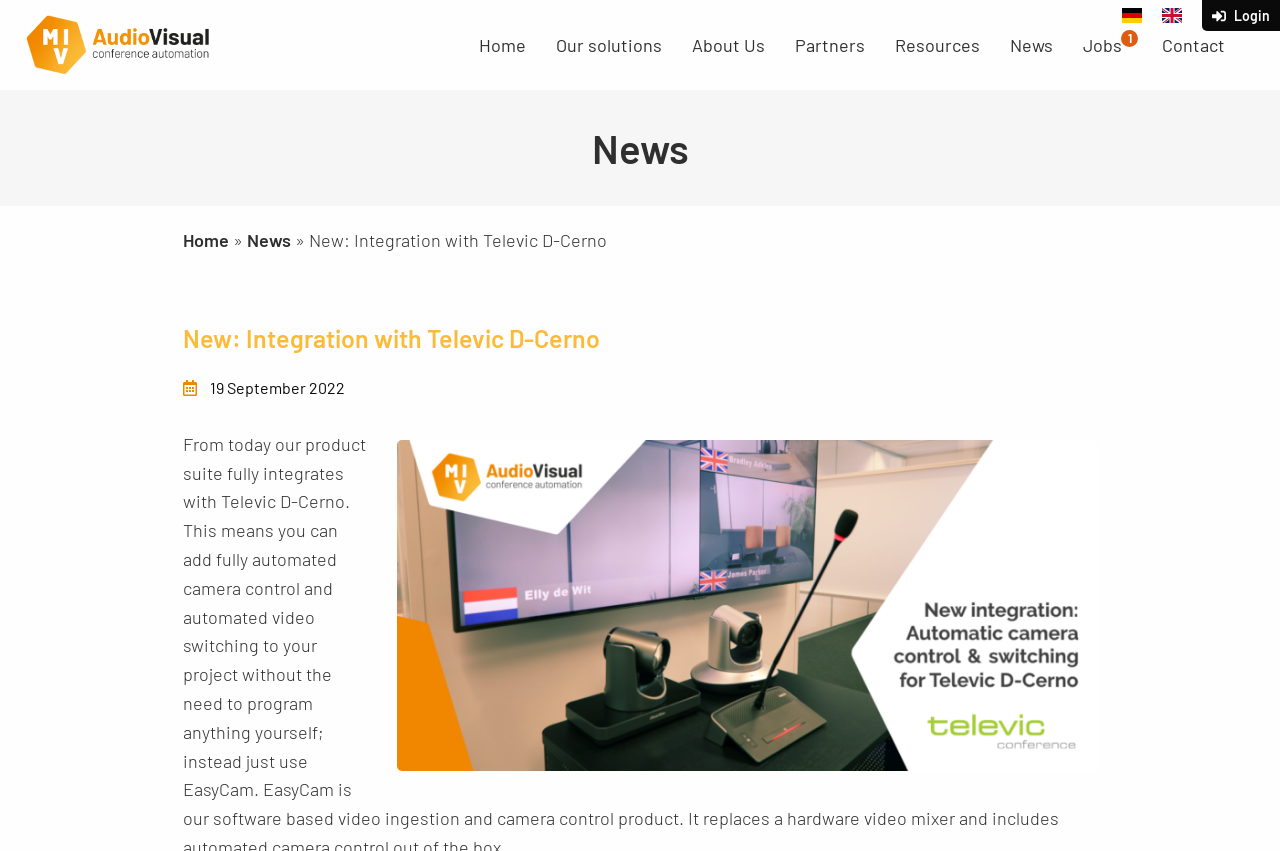Find and generate the main title of the webpage.

New: Integration with Televic D-Cerno